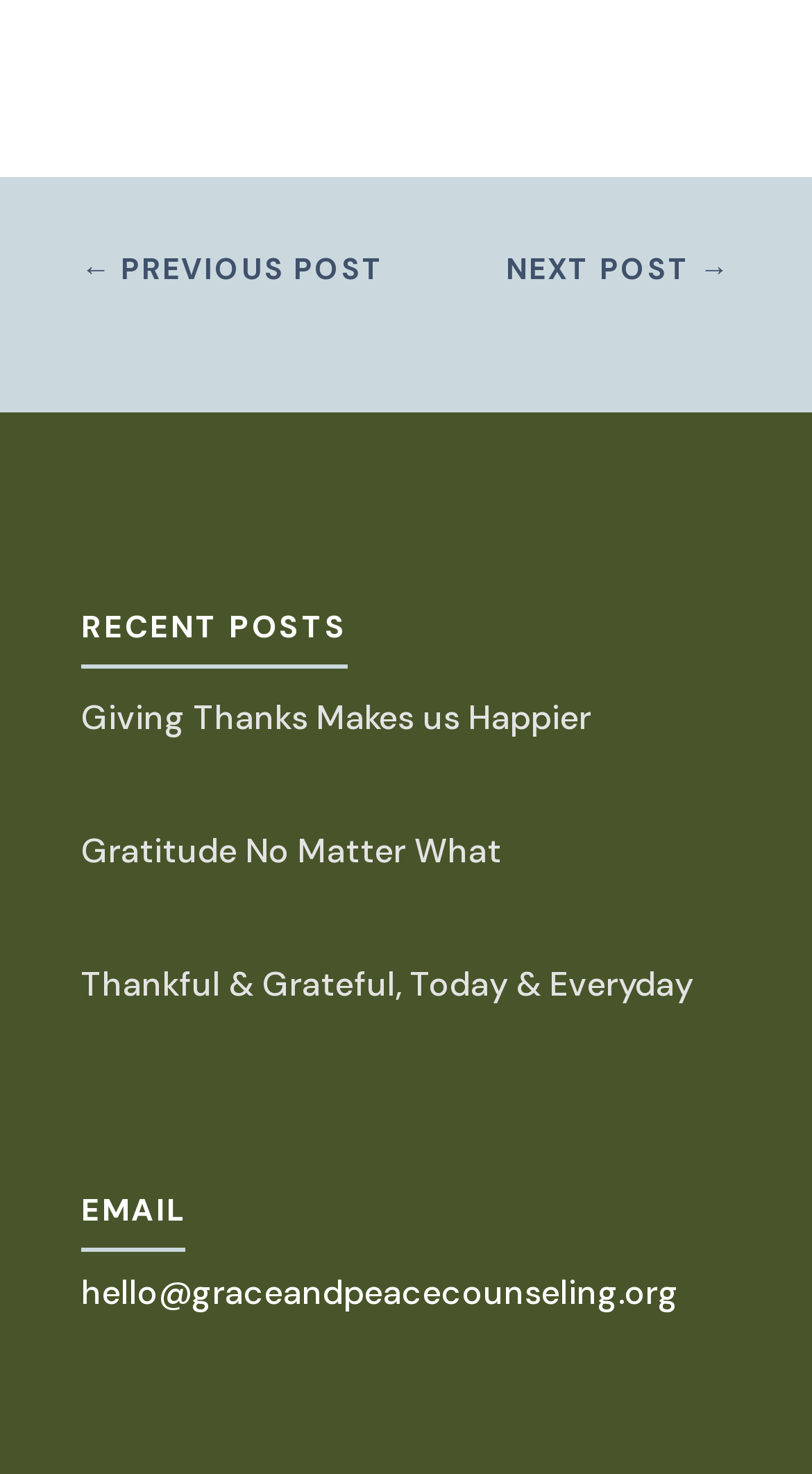Give a succinct answer to this question in a single word or phrase: 
How many recent posts are listed?

3